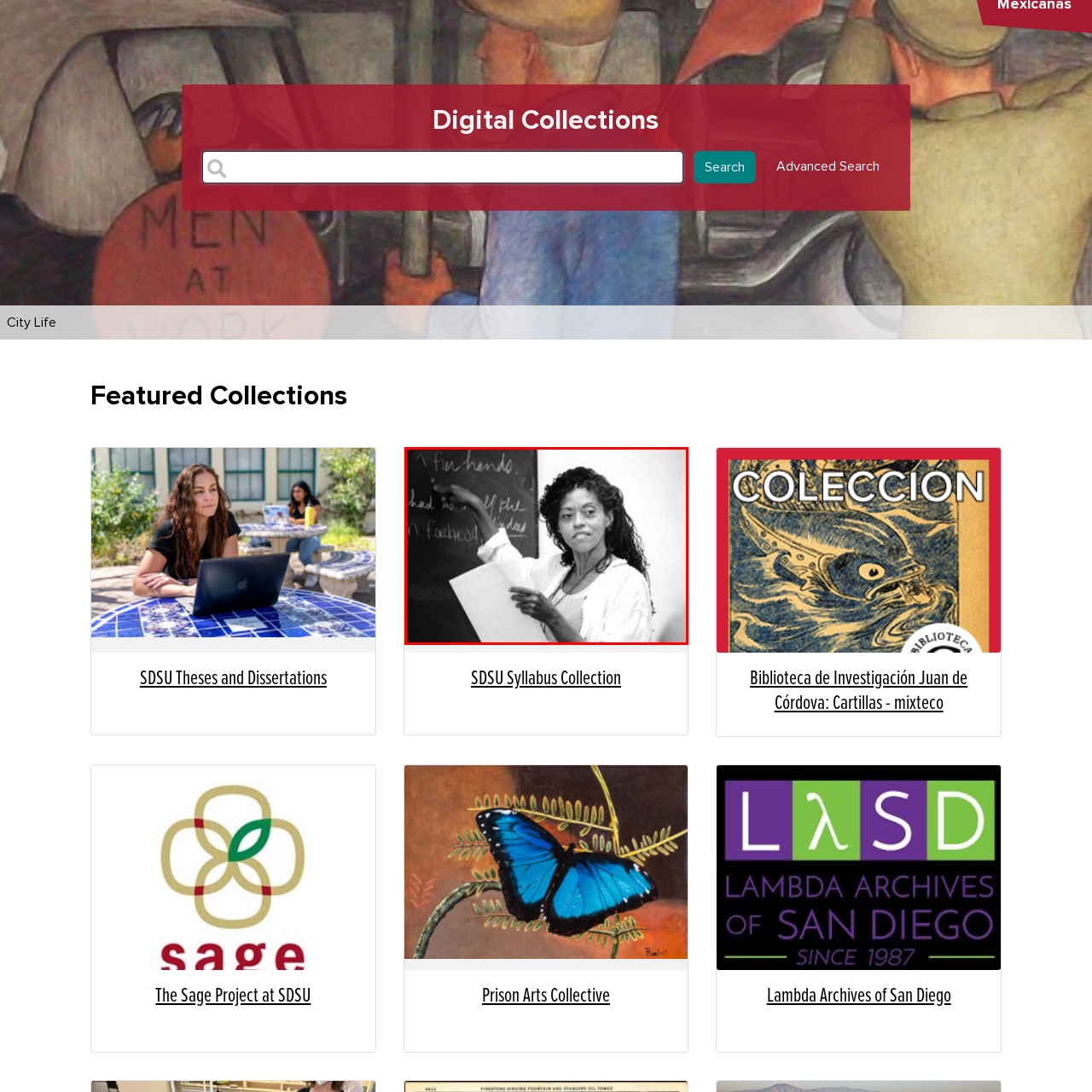What is the educator pointing at?
Study the image surrounded by the red bounding box and answer the question comprehensively, based on the details you see.

The educator is animatedly pointing at a piece of writing on the blackboard, indicating that she is in the middle of an instructional moment and is highlighting important information for her students.